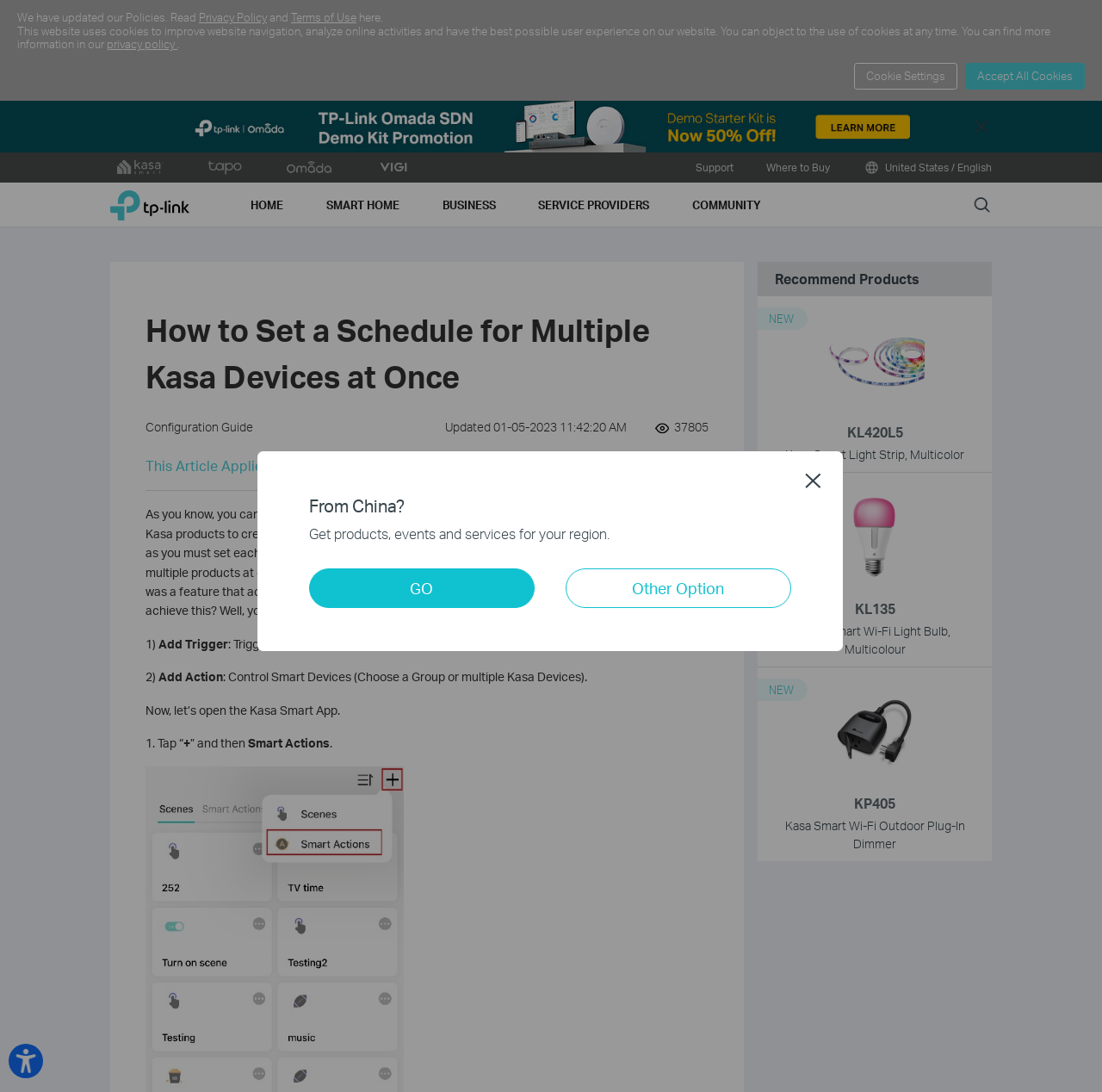Please locate the clickable area by providing the bounding box coordinates to follow this instruction: "Go to the 'HOME' page".

[0.228, 0.167, 0.26, 0.208]